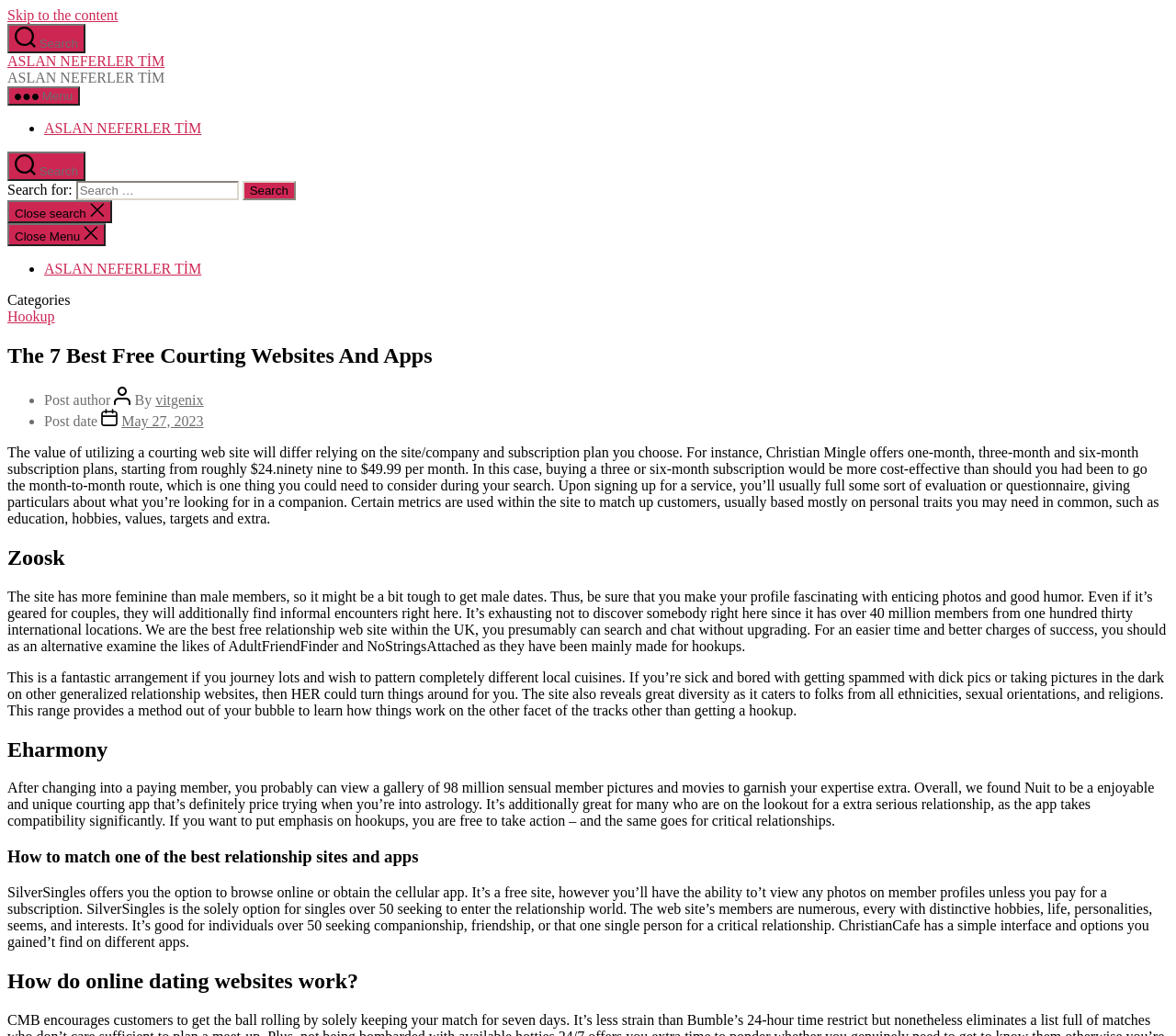Identify the bounding box coordinates of the element that should be clicked to fulfill this task: "Visit Facebook page". The coordinates should be provided as four float numbers between 0 and 1, i.e., [left, top, right, bottom].

None